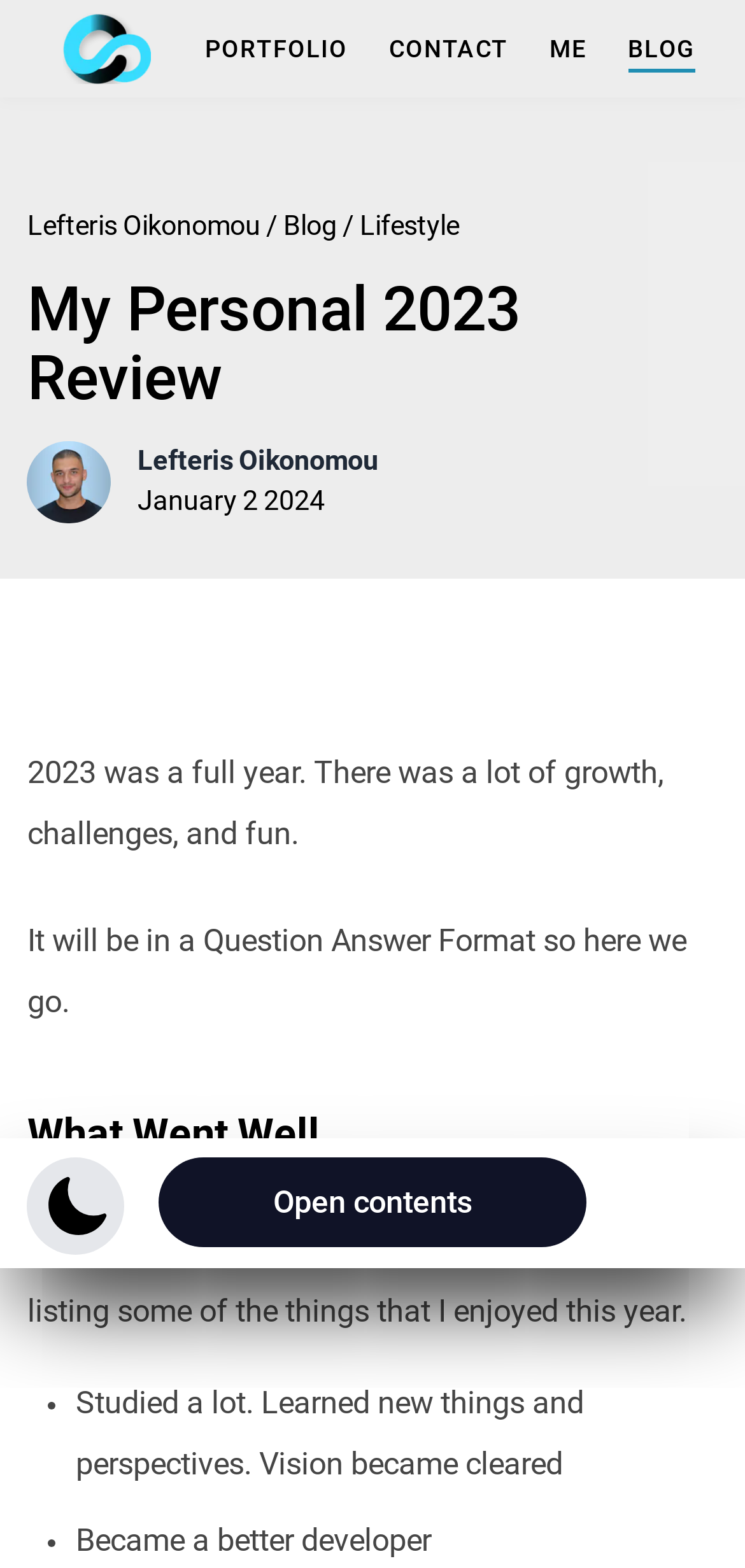How many list markers are in the 'What Went Well' section?
Look at the image and respond with a single word or a short phrase.

2